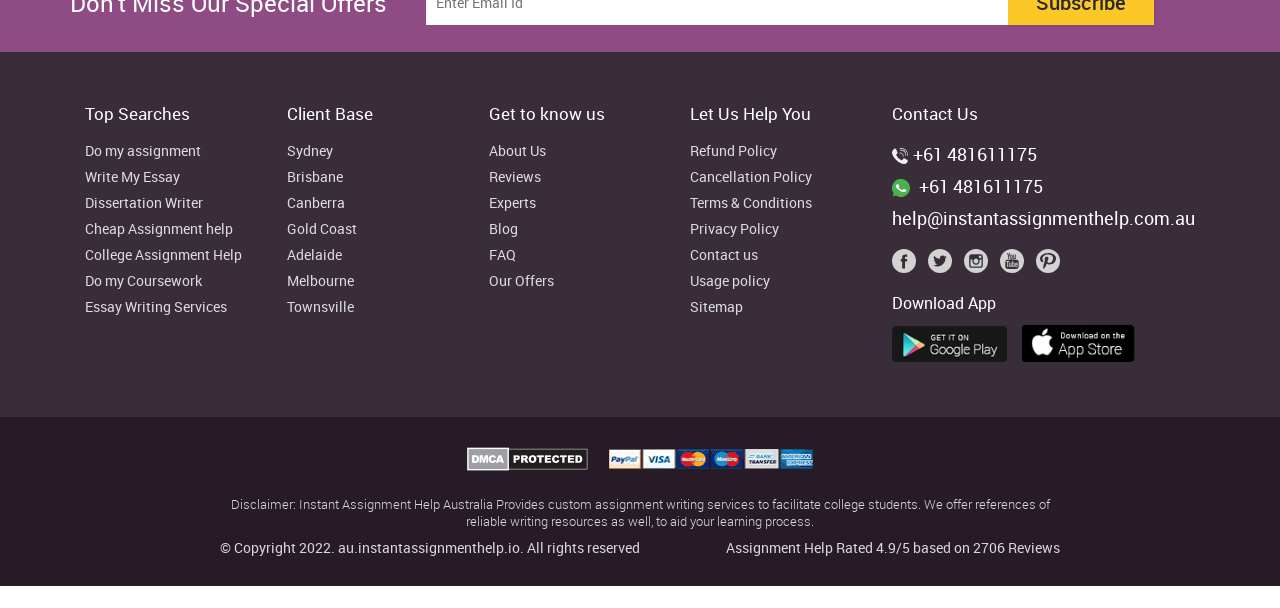Determine the bounding box coordinates of the clickable element to achieve the following action: 'Click on 'Do my assignment''. Provide the coordinates as four float values between 0 and 1, formatted as [left, top, right, bottom].

[0.066, 0.236, 0.201, 0.278]